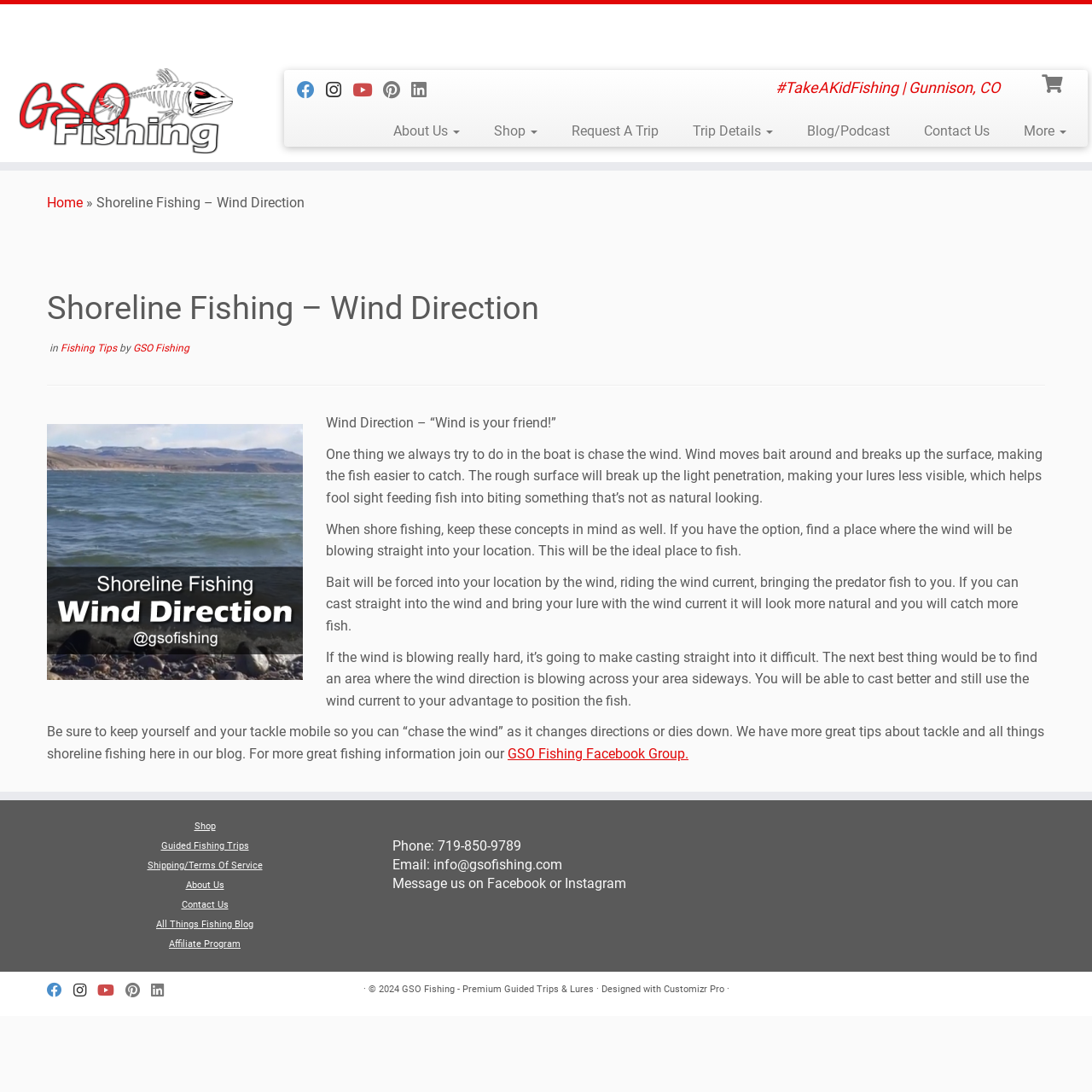What should you do if the wind is blowing really hard?
Give a detailed explanation using the information visible in the image.

As stated in the article text, if the wind is blowing really hard, it's difficult to cast straight into it. The next best thing would be to find an area where the wind direction is blowing across your area sideways, allowing you to cast better and still use the wind current to your advantage.